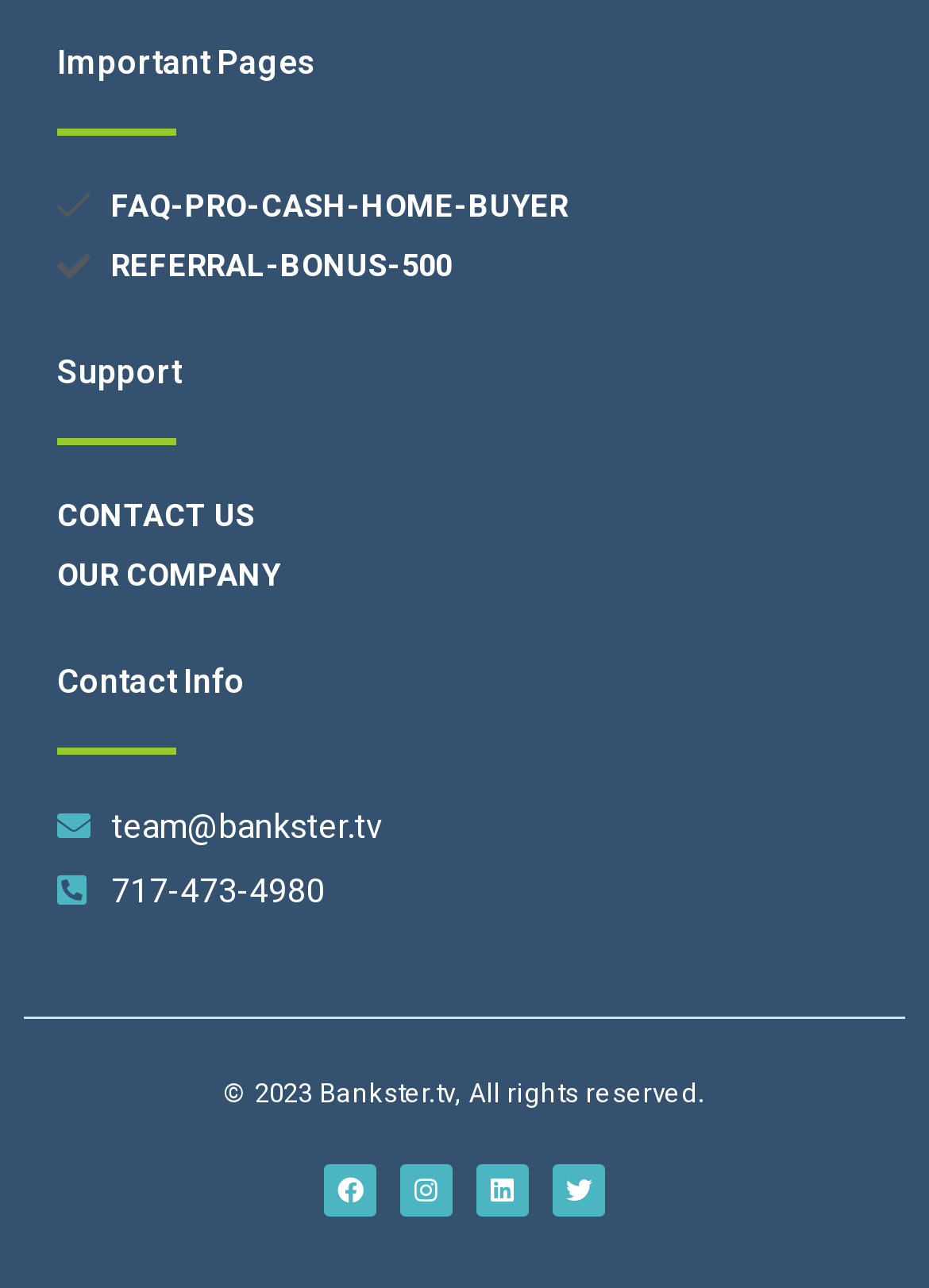Determine the bounding box coordinates for the clickable element required to fulfill the instruction: "Follow us on Facebook". Provide the coordinates as four float numbers between 0 and 1, i.e., [left, top, right, bottom].

[0.349, 0.903, 0.405, 0.944]